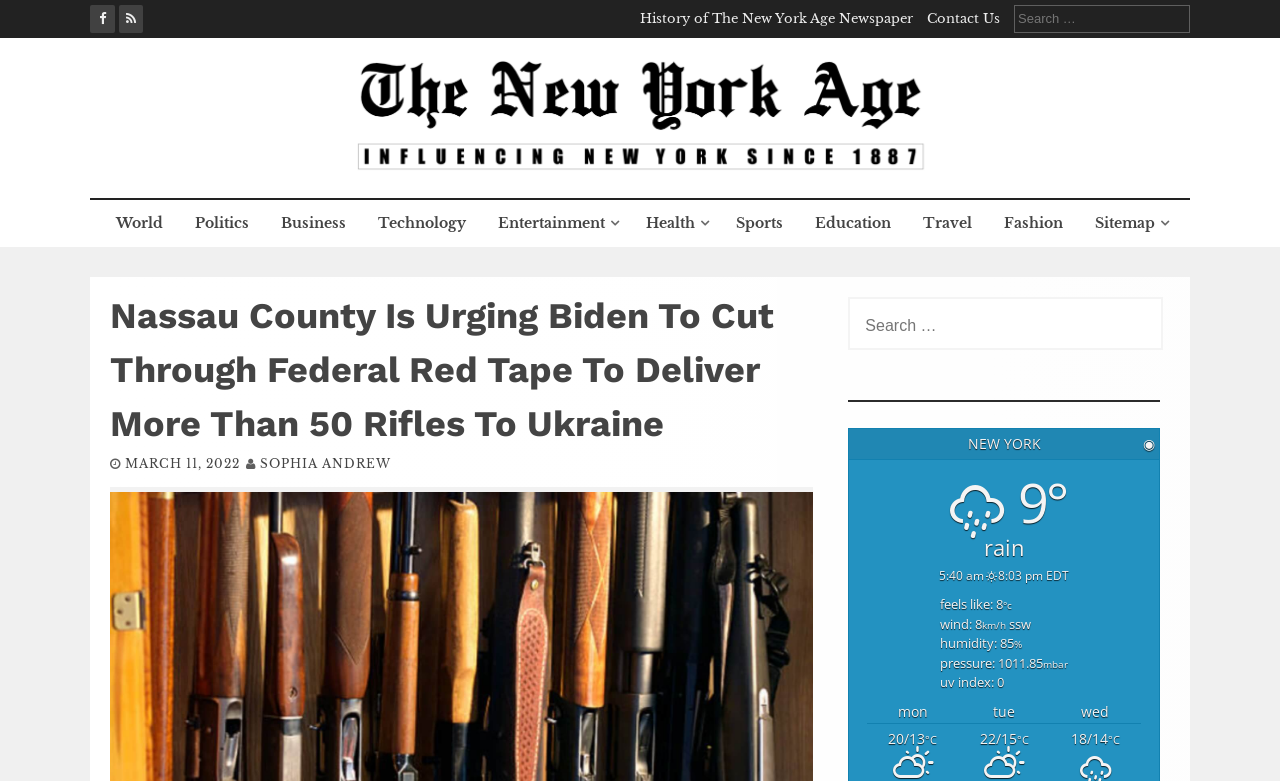Give a detailed explanation of the elements present on the webpage.

This webpage appears to be the homepage of The New York Age Newspaper. At the top left corner, there is a link to skip to the content. Next to it, there are two icons, likely representing social media links. On the top right corner, there are links to "History of The New York Age Newspaper" and "Contact Us". Below these links, there is a search bar with a placeholder text "Search for:".

The main header section features the logo of The New York Age Newspaper, which is an image, along with a link to the newspaper's name. Below the header, there are links to various categories such as "World", "Politics", "Business", "Technology", "Entertainment", "Health", "Sports", "Education", "Travel", and "Fashion".

The main content section starts with a heading that reads "Nassau County Is Urging Biden To Cut Through Federal Red Tape To Deliver More Than 50 Rifles To Ukraine". Below the heading, there is a link to the date "MARCH 11, 2022" and another link to the author's name "SOPHIA ANDREW".

On the right side of the page, there is a search bar with a placeholder text "Search for:". Below the search bar, there is a section displaying the current weather in New York, including the temperature, wind speed, humidity, pressure, and UV index. The weather section also includes a forecast for the next few days, with temperature ranges and icons representing the weather conditions.

At the bottom of the page, there is a layout table displaying a weekly forecast, with columns for Monday, Tuesday, and Wednesday, showing the temperature ranges for each day.